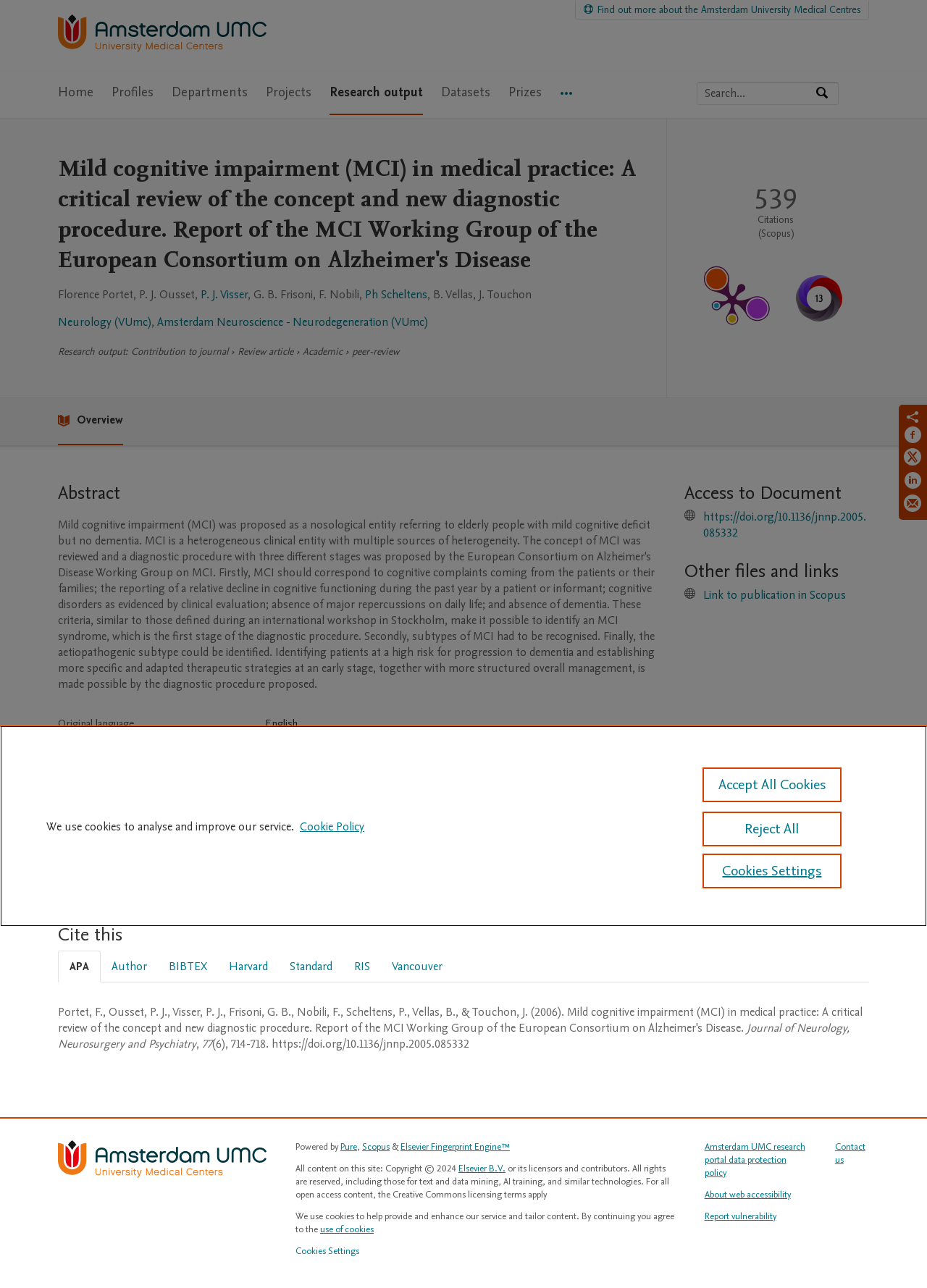Please answer the following question using a single word or phrase: 
What is the name of the research portal?

Amsterdam UMC research portal